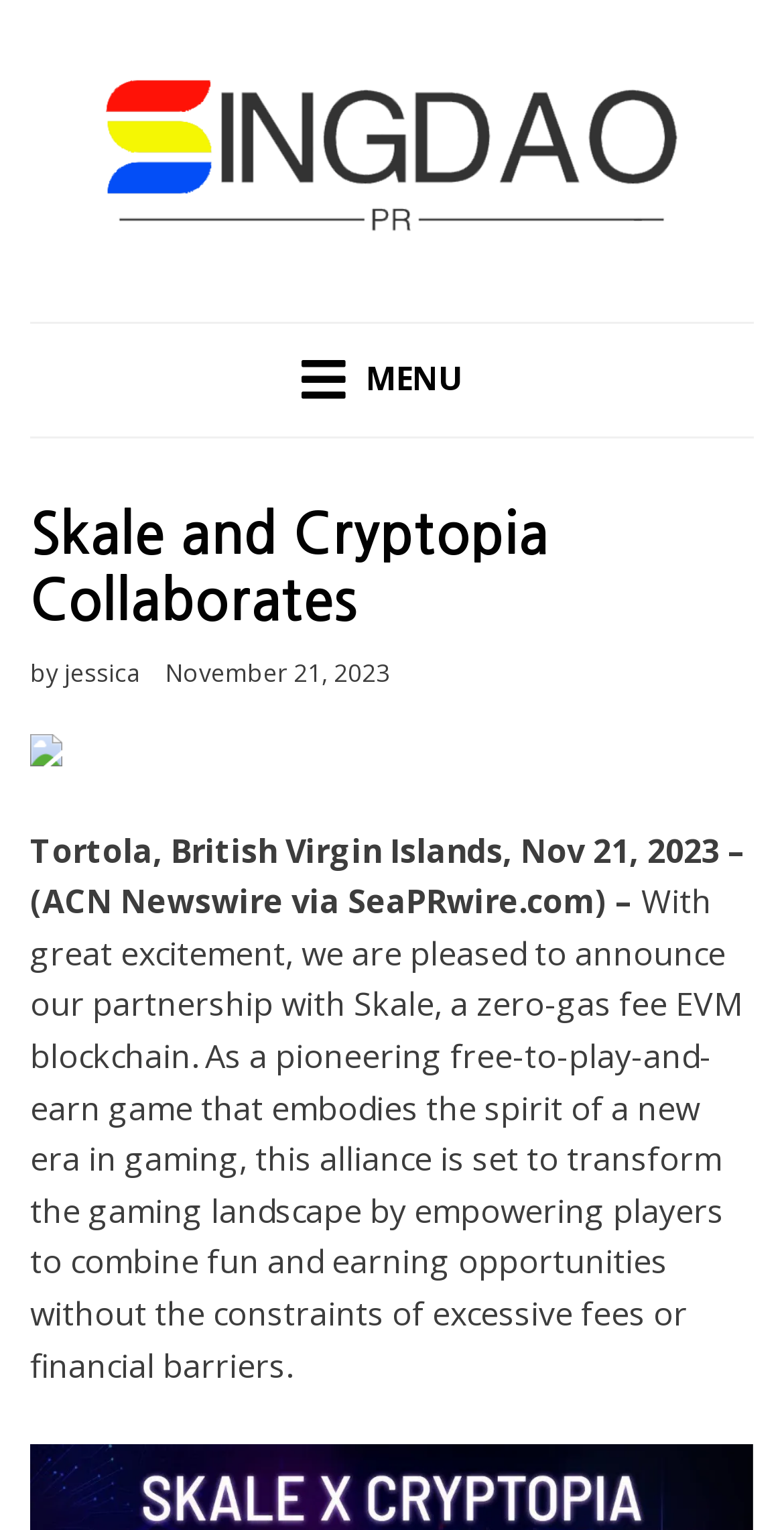What is the location mentioned in the article?
Please give a detailed answer to the question using the information shown in the image.

I found the location by reading the text 'Tortola, British Virgin Islands, Nov 21, 2023 –'.